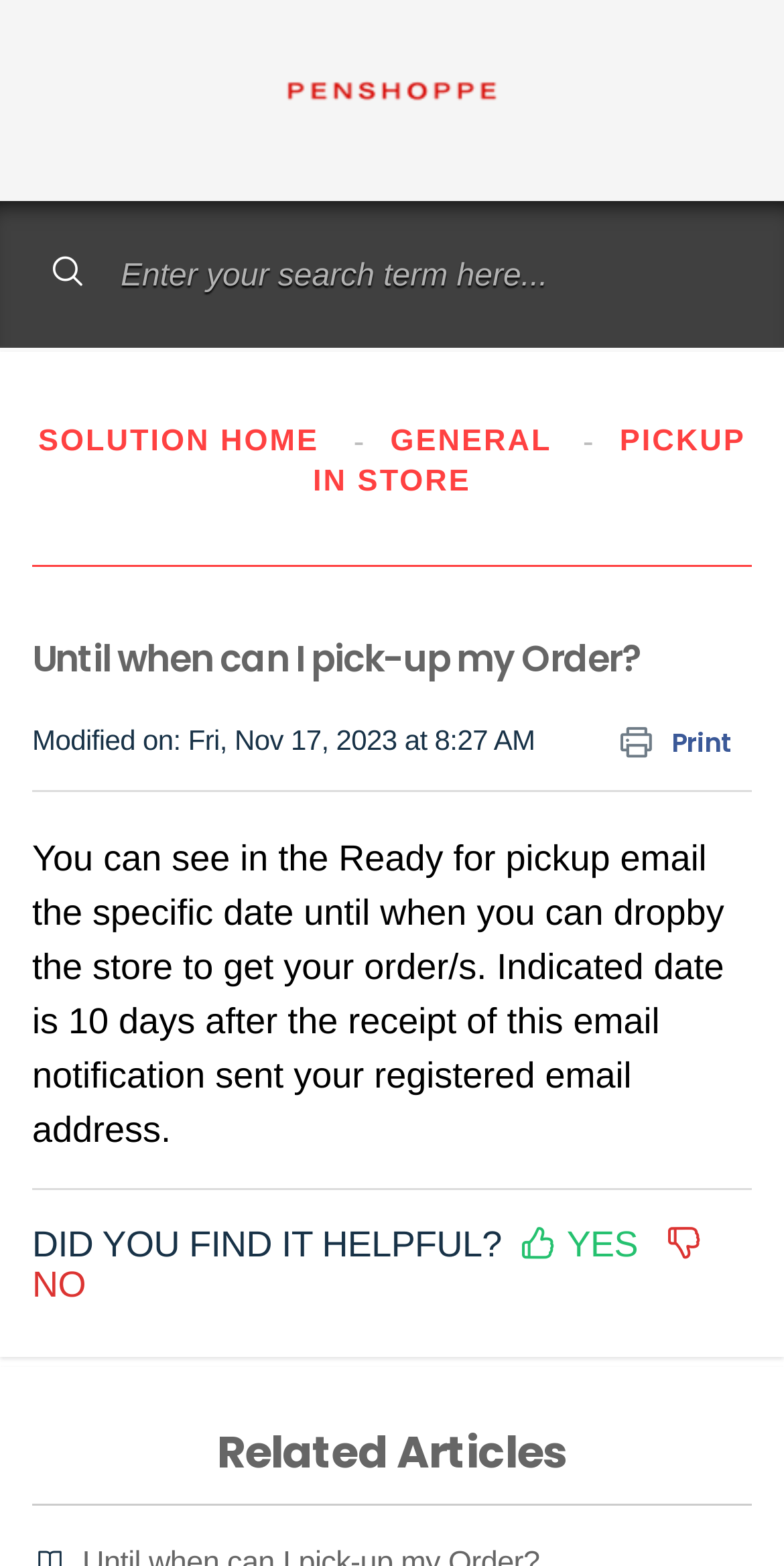What is the topic of the related articles section?
Can you provide a detailed and comprehensive answer to the question?

The related articles section is likely related to the topic of 'Pickup in store' since the webpage is about picking up orders in store and the related articles section is located at the bottom of the webpage.